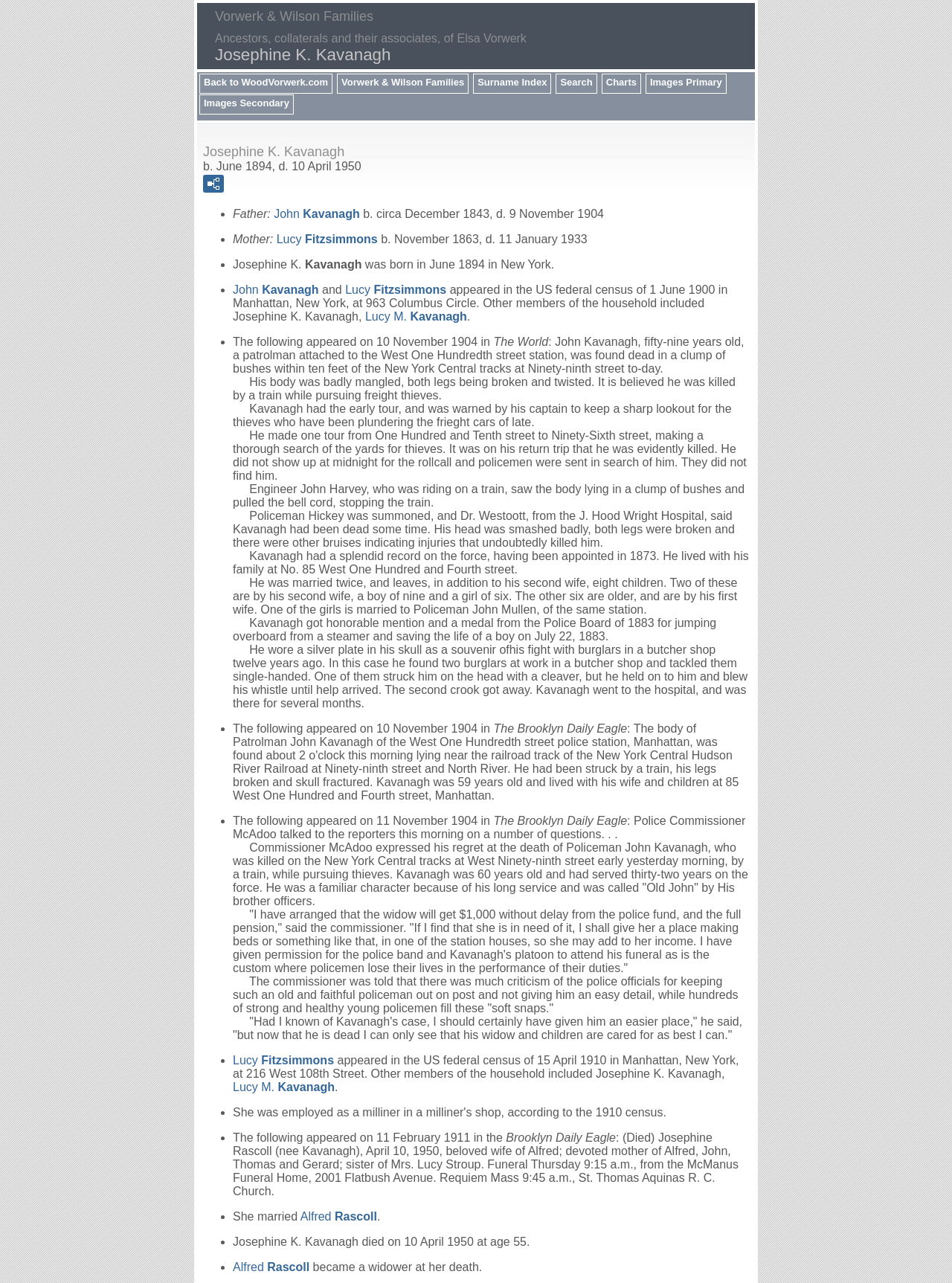Can you specify the bounding box coordinates of the area that needs to be clicked to fulfill the following instruction: "Click on the link 'Back to WoodVorwerk.com'"?

[0.212, 0.058, 0.347, 0.071]